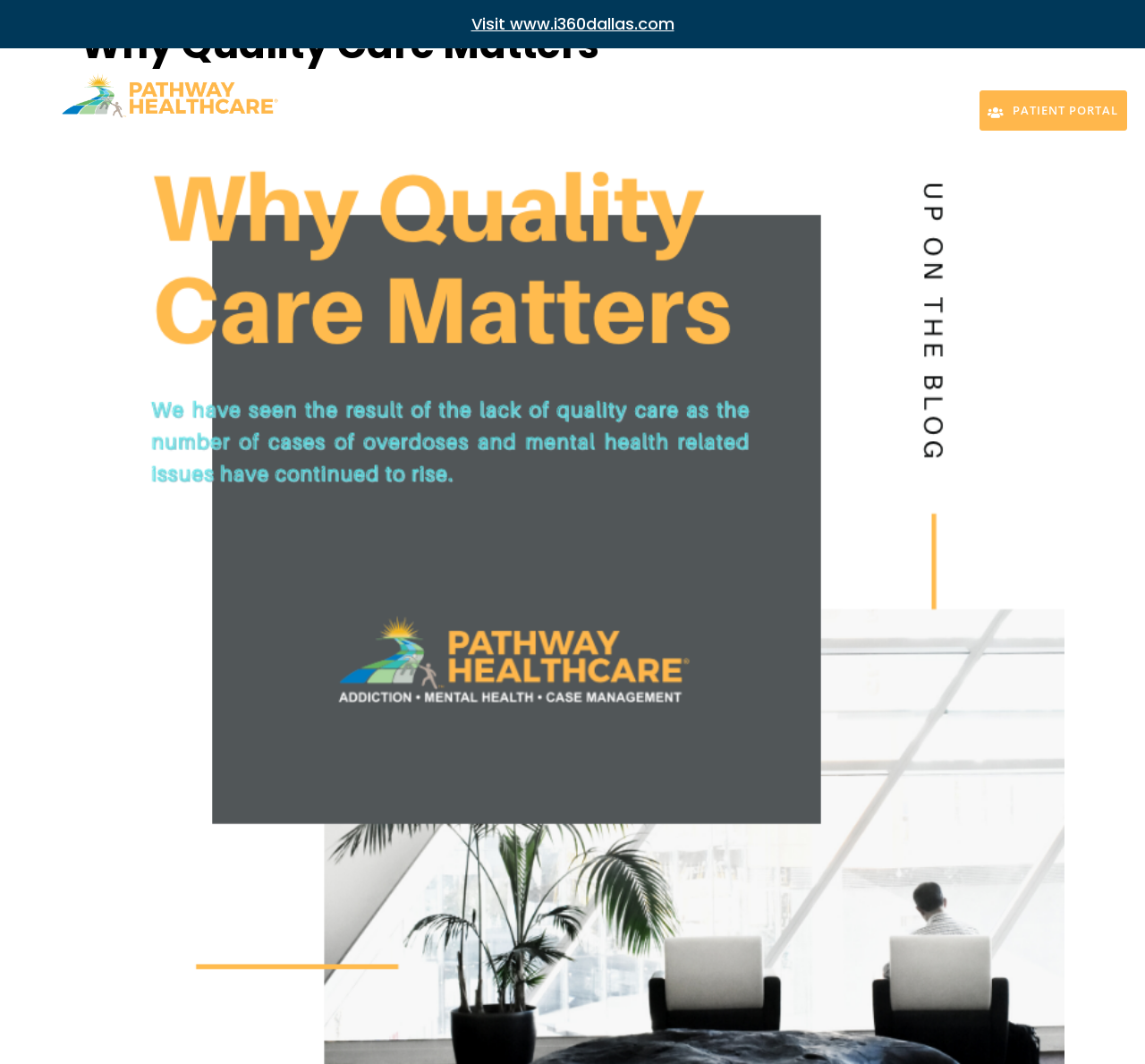Find the bounding box coordinates of the element I should click to carry out the following instruction: "Discover sweets without artificial colorings".

None